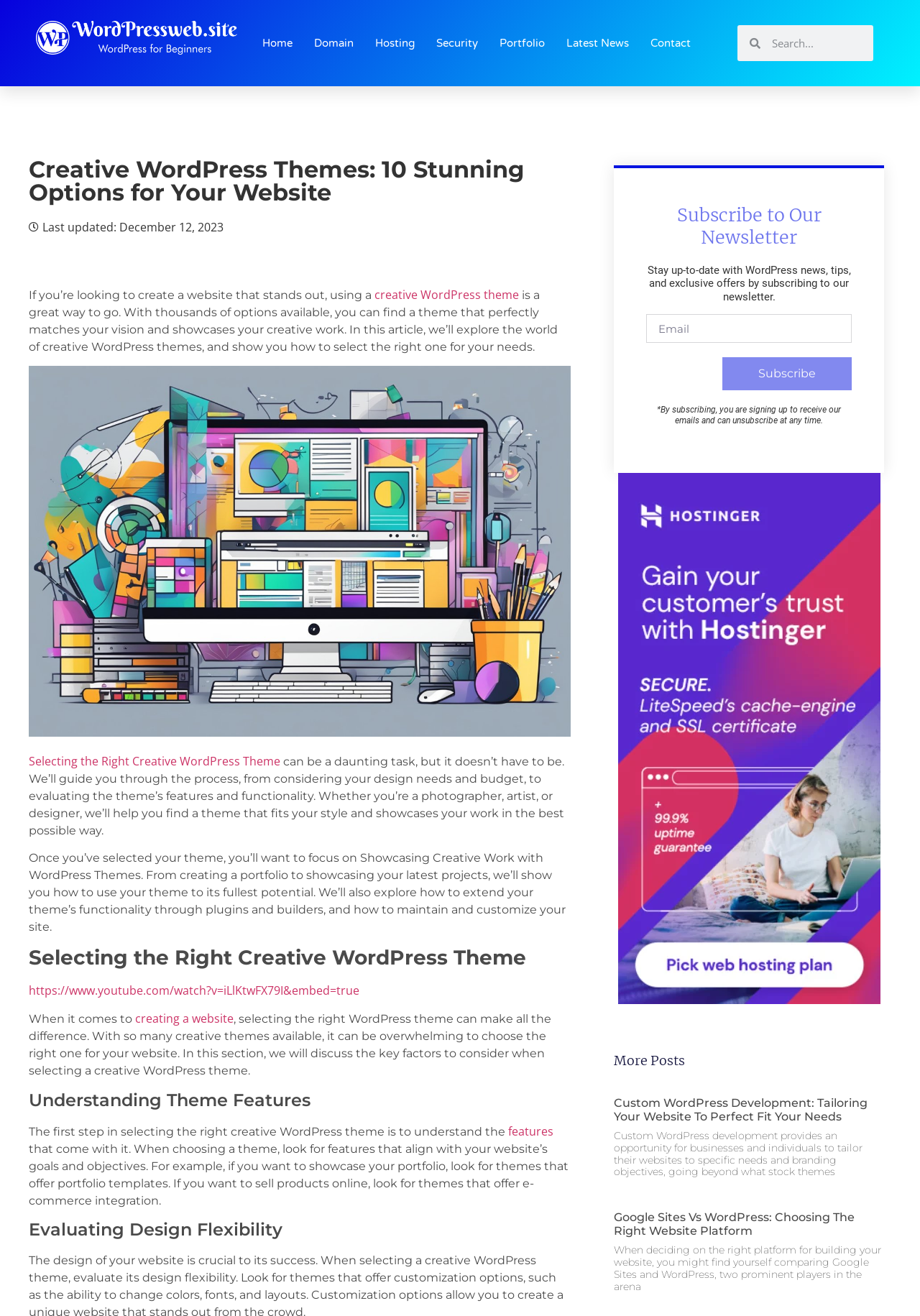What is the function of the search box?
Provide a short answer using one word or a brief phrase based on the image.

to search the website